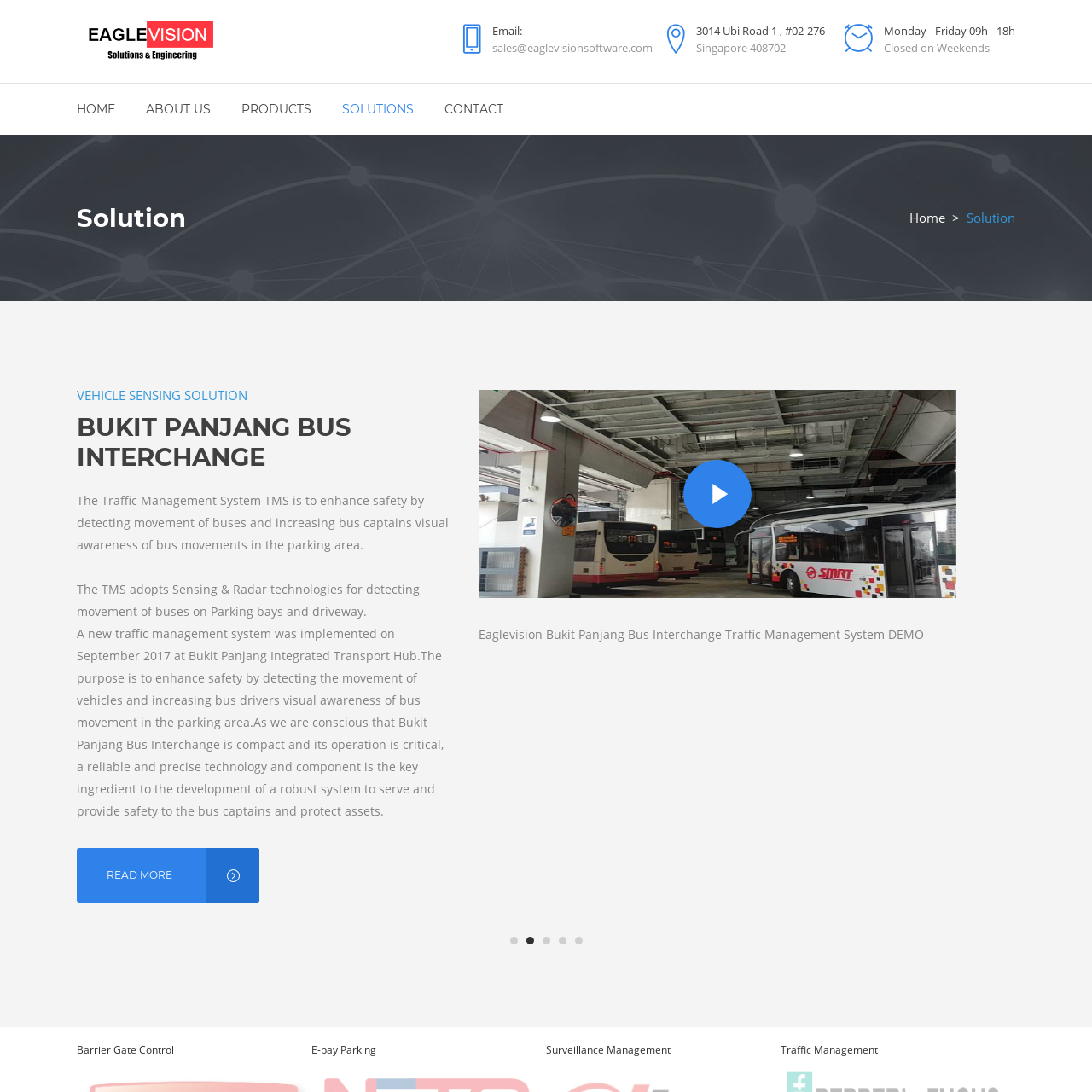Refer to the image enclosed in the red bounding box, then answer the following question in a single word or phrase: What themes does the logo evoke?

Innovation and efficiency